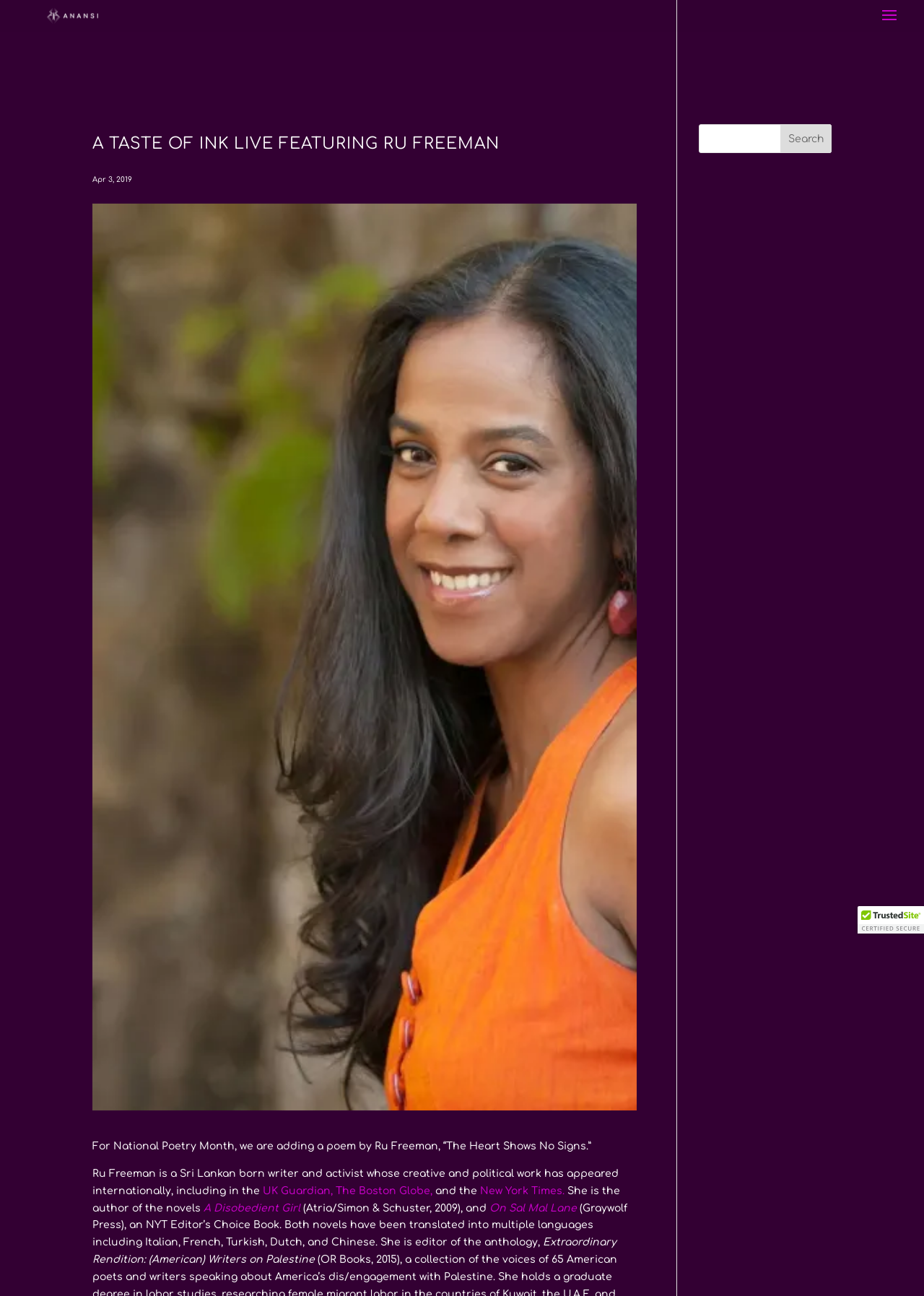What is the name of the poem added for National Poetry Month?
Respond to the question with a single word or phrase according to the image.

The Heart Shows No Signs